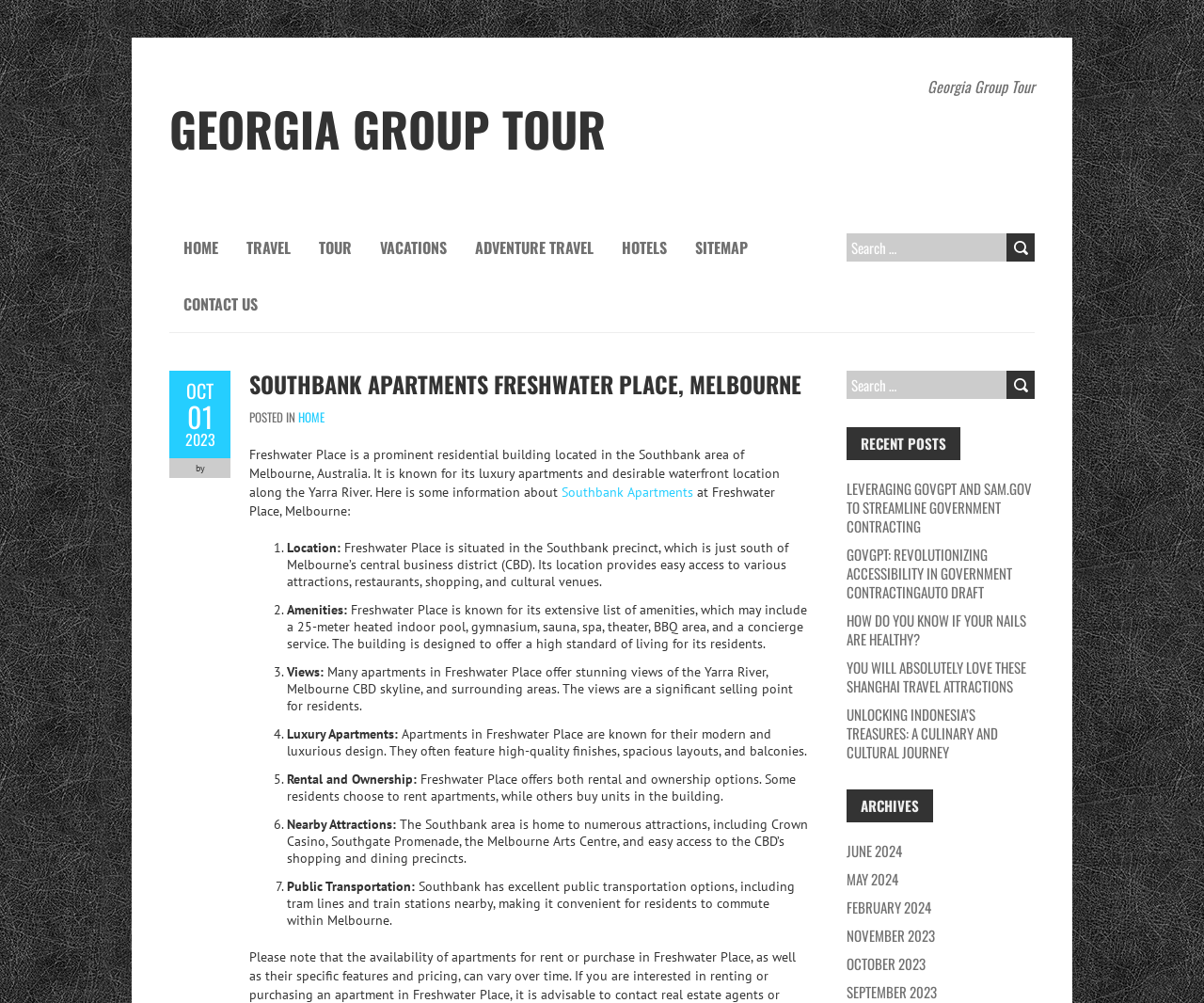Can you specify the bounding box coordinates for the region that should be clicked to fulfill this instruction: "Read about Southbank Apartments Freshwater Place, Melbourne".

[0.207, 0.366, 0.666, 0.4]